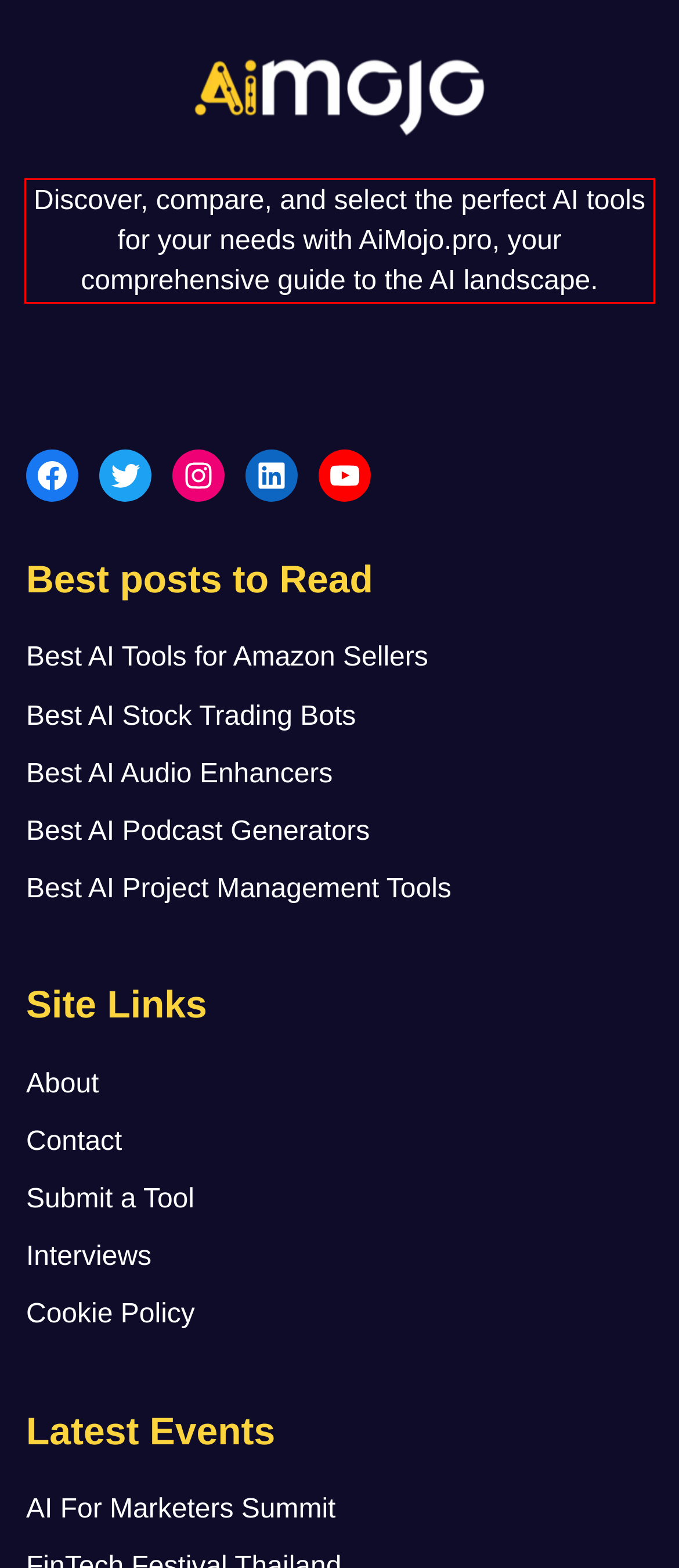Inspect the webpage screenshot that has a red bounding box and use OCR technology to read and display the text inside the red bounding box.

Discover, compare, and select the perfect AI tools for your needs with AiMojo.pro, your comprehensive guide to the AI landscape.